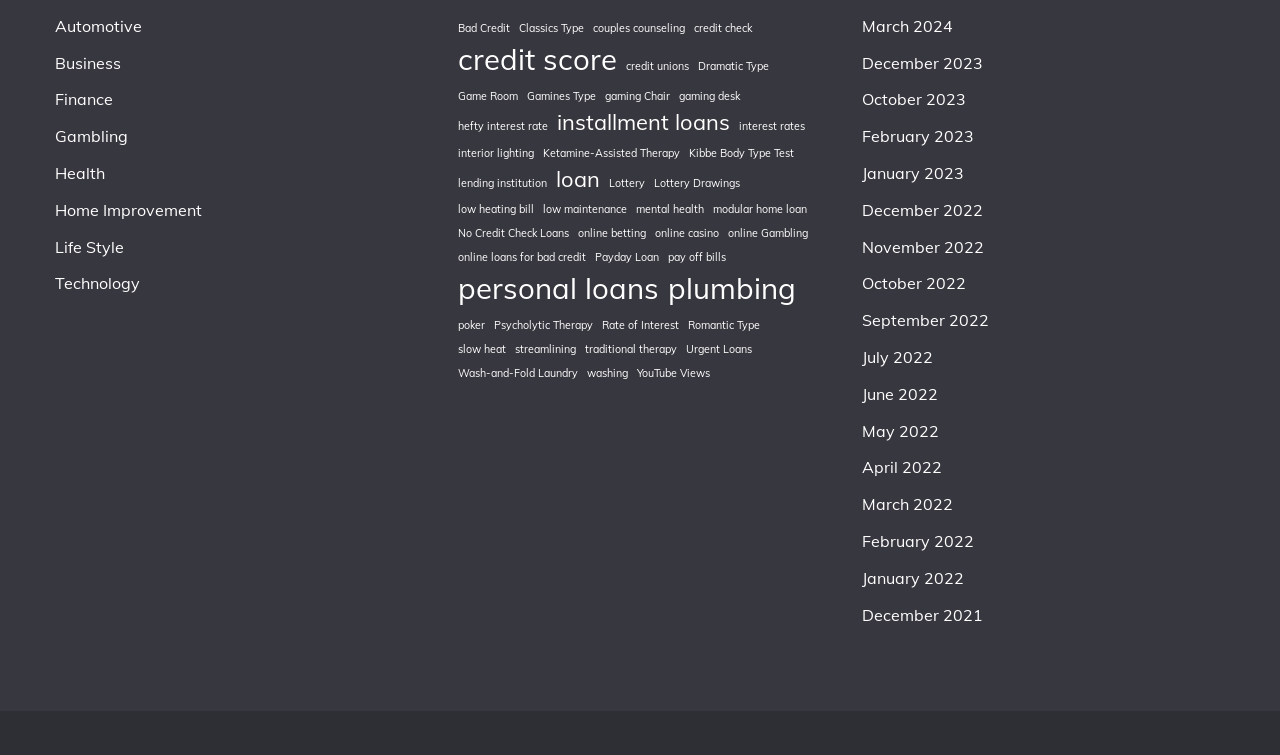What is the topic of the link 'Ketamine-Assisted Therapy'?
Please answer using one word or phrase, based on the screenshot.

Health